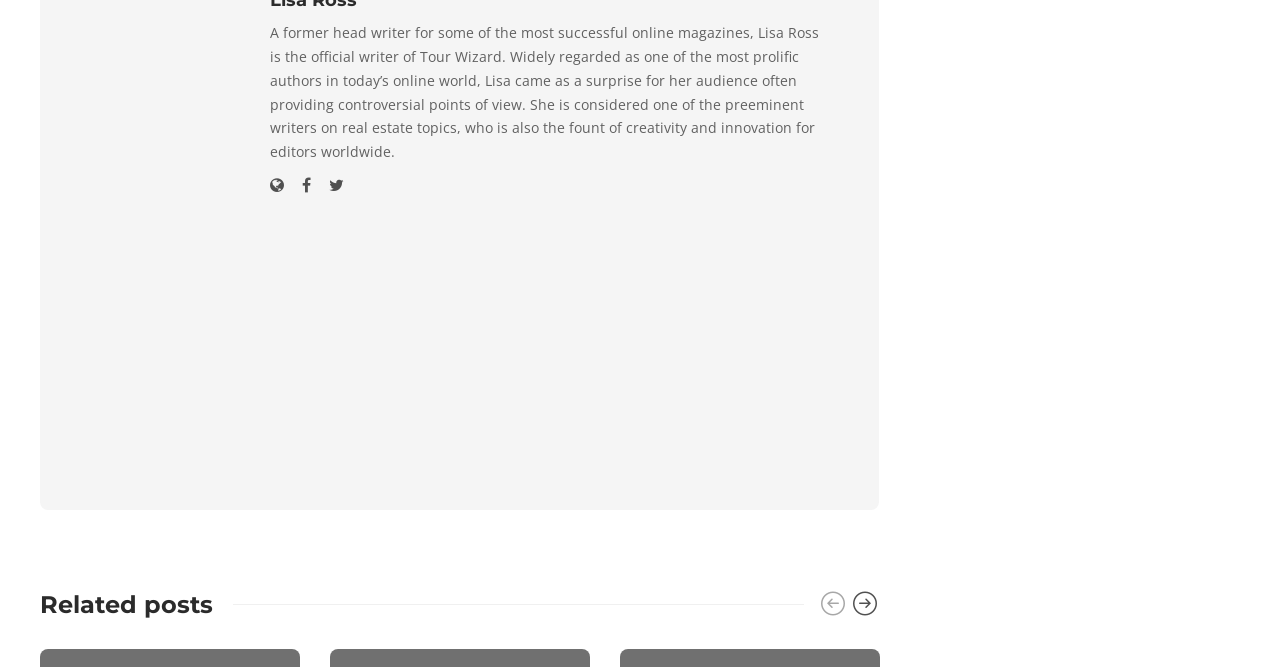Find the bounding box coordinates of the clickable area required to complete the following action: "Click the Instagram link".

[0.257, 0.264, 0.283, 0.292]